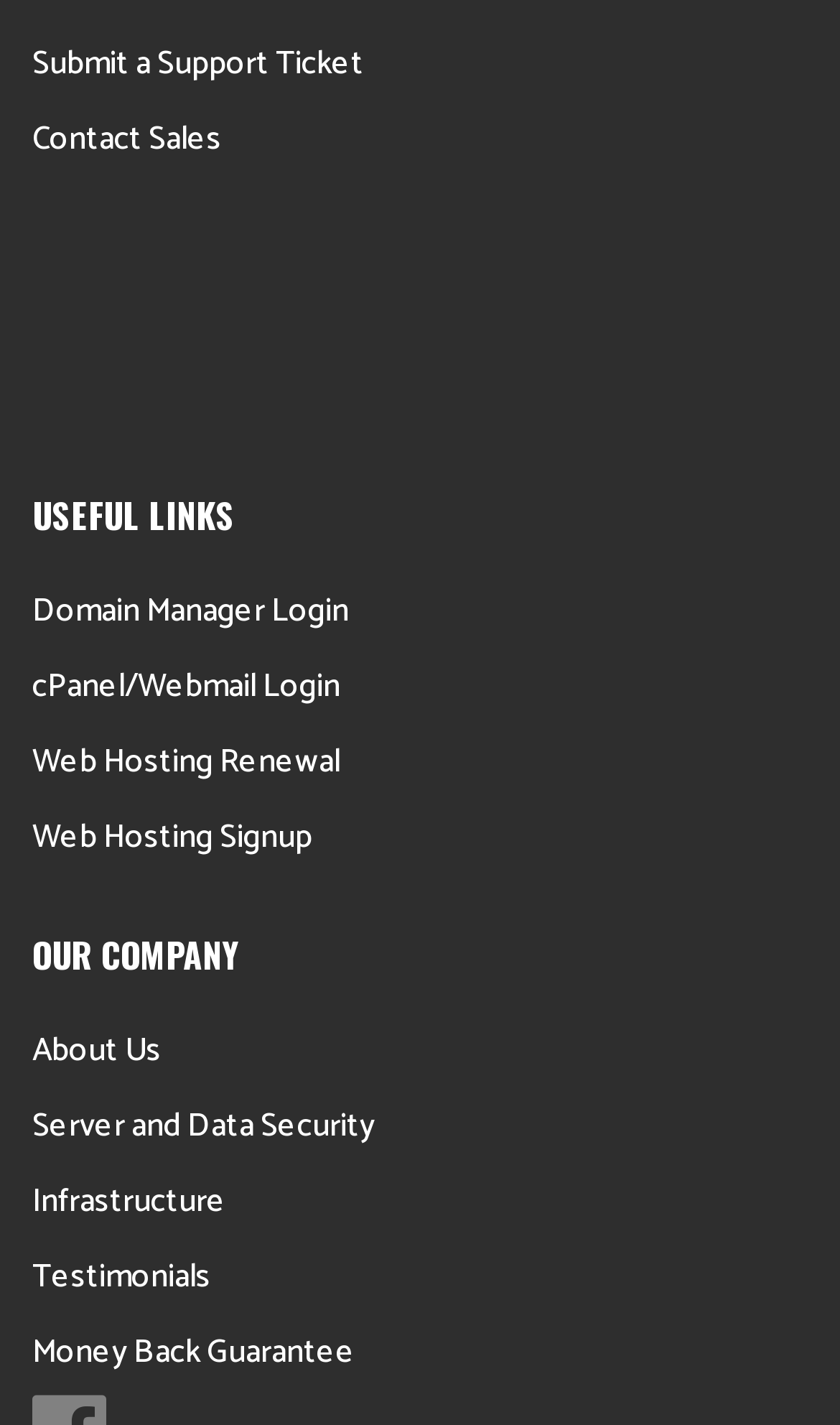Highlight the bounding box coordinates of the element that should be clicked to carry out the following instruction: "Contact sales". The coordinates must be given as four float numbers ranging from 0 to 1, i.e., [left, top, right, bottom].

[0.038, 0.079, 0.264, 0.116]